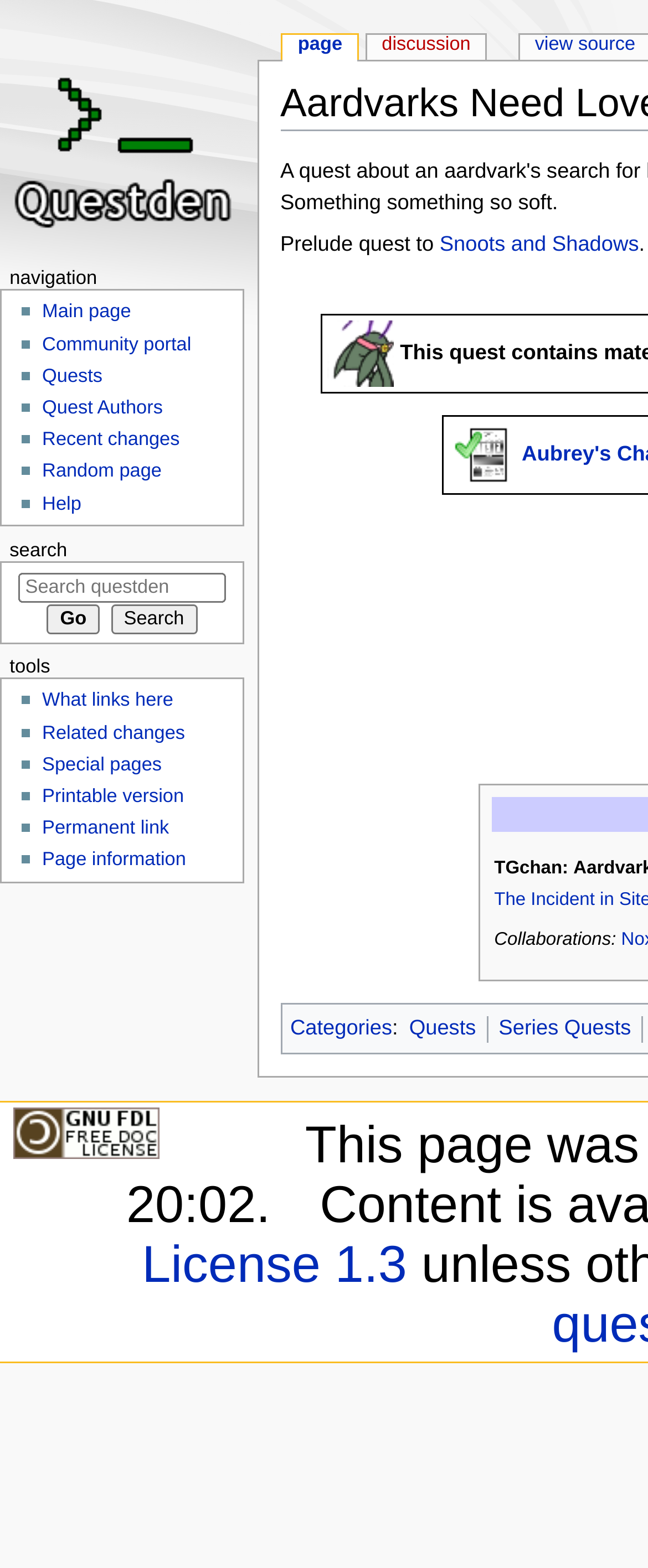Identify the bounding box coordinates for the region of the element that should be clicked to carry out the instruction: "Jump to navigation". The bounding box coordinates should be four float numbers between 0 and 1, i.e., [left, top, right, bottom].

[0.557, 0.083, 0.705, 0.097]